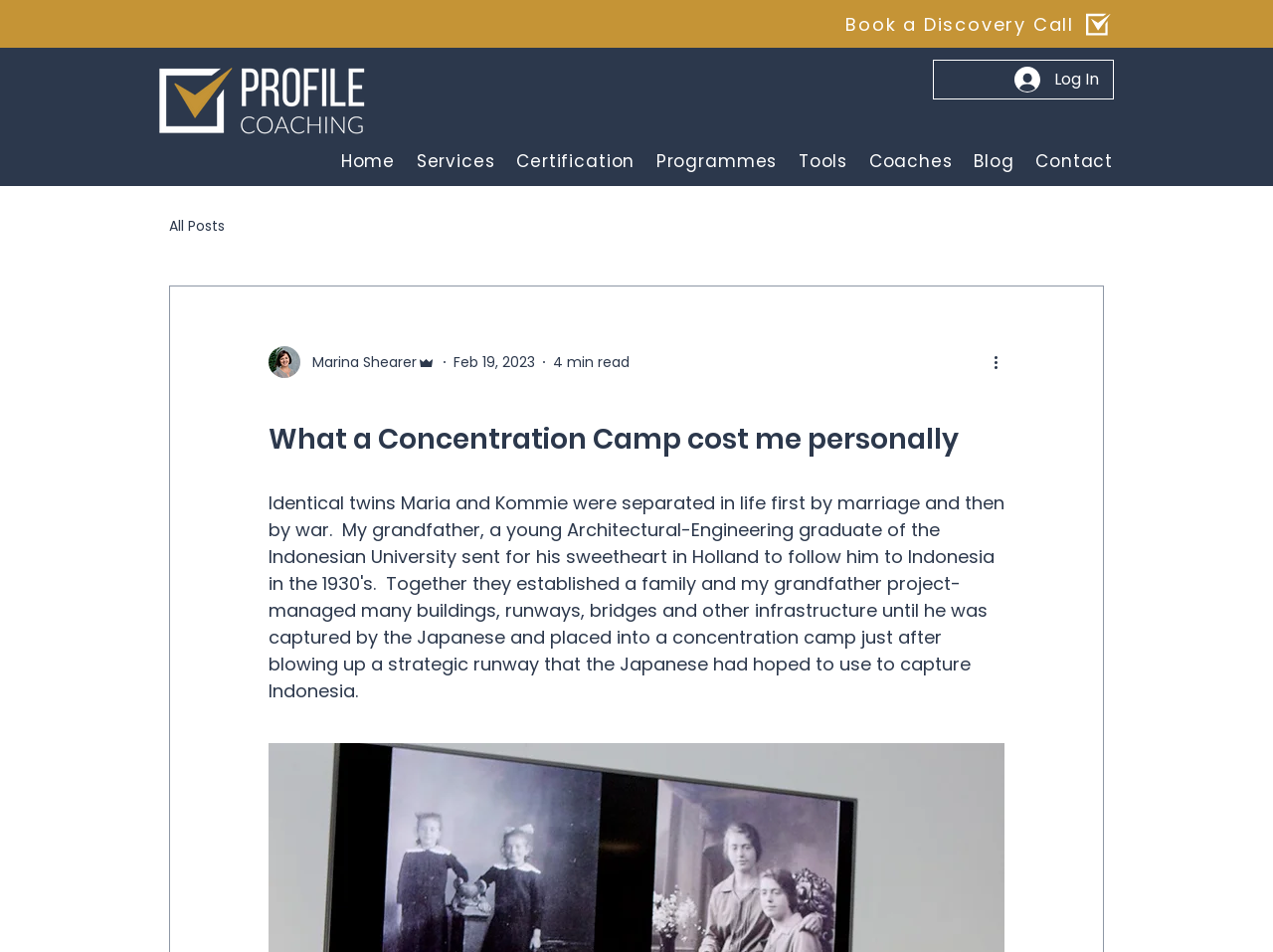Ascertain the bounding box coordinates for the UI element detailed here: "All Posts". The coordinates should be provided as [left, top, right, bottom] with each value being a float between 0 and 1.

[0.133, 0.226, 0.177, 0.248]